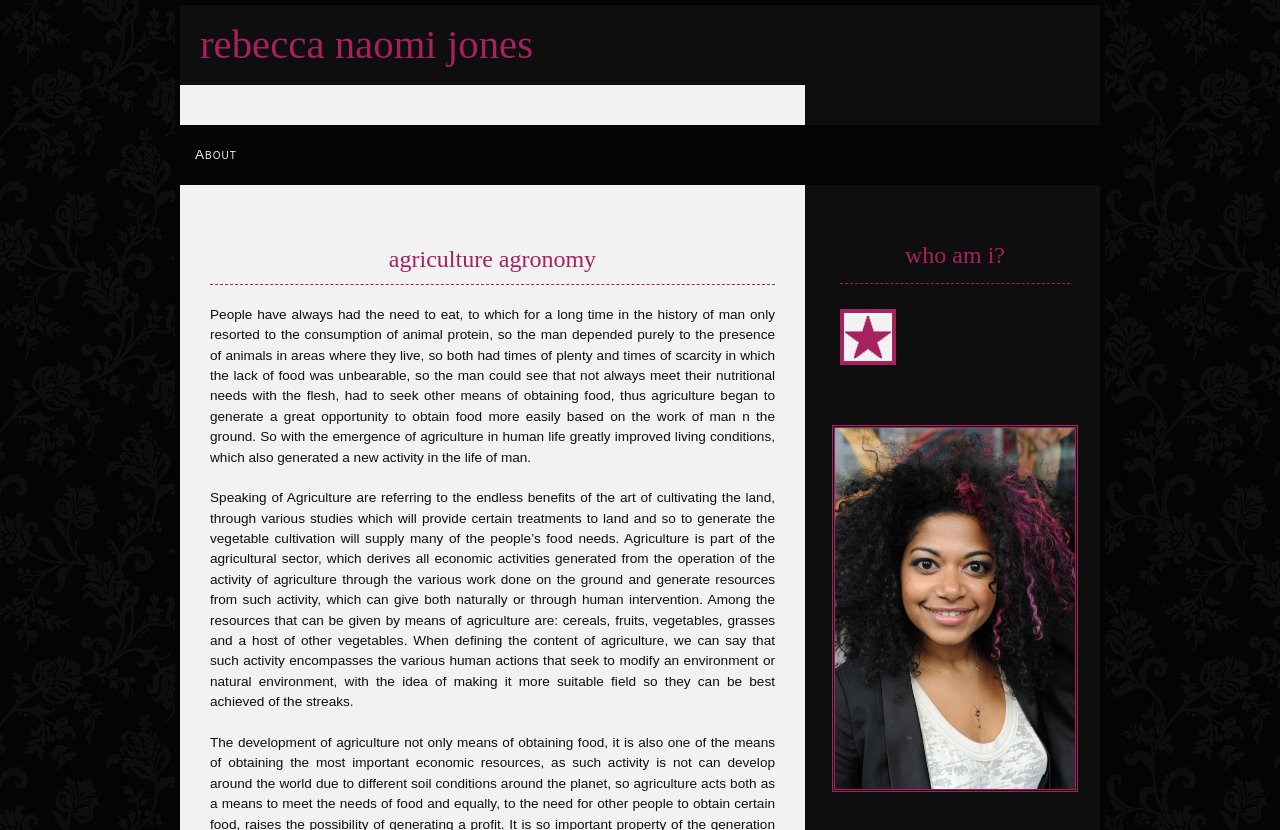Describe all significant elements and features of the webpage.

The webpage is about Agriculture Agronomy and Rebecca Naomi Jones. At the top, there is a heading with the title "Rebecca Naomi Jones" and a link with the same name. Below this, there is a link labeled "About". 

On the left side, there is a heading "Agriculture Agronomy" followed by two blocks of text. The first block discusses the history of agriculture, how it began, and its impact on human life. The second block explains the benefits of agriculture, its role in the agricultural sector, and the various resources it provides, such as cereals, fruits, and vegetables.

On the right side, there is a heading "Who am I?" accompanied by two images, one above the other. The images are not described, but they are likely related to Rebecca Naomi Jones.